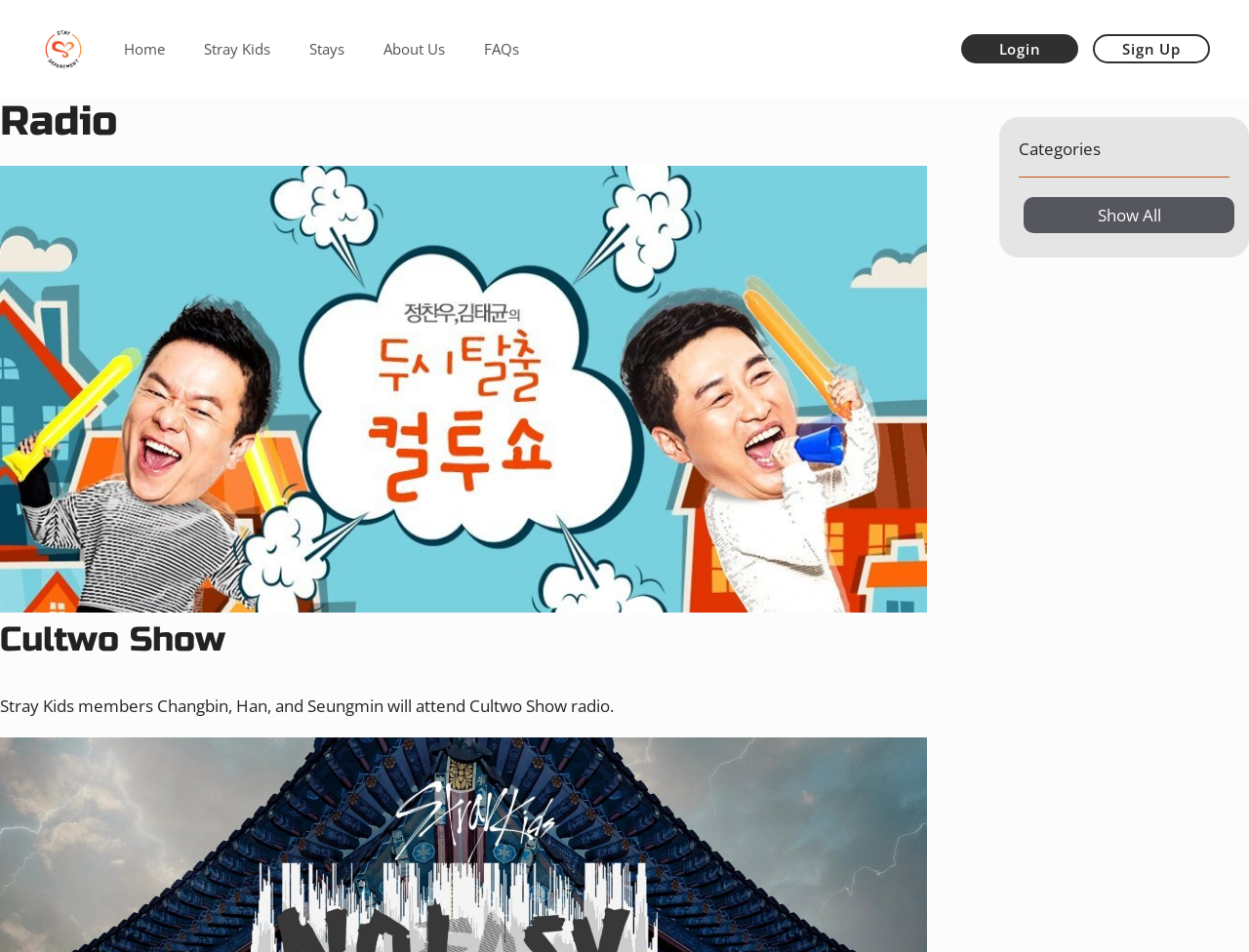Determine the bounding box coordinates of the UI element described below. Use the format (top-left x, top-left y, bottom-right x, bottom-right y) with floating point numbers between 0 and 1: FAQs

[0.372, 0.02, 0.431, 0.082]